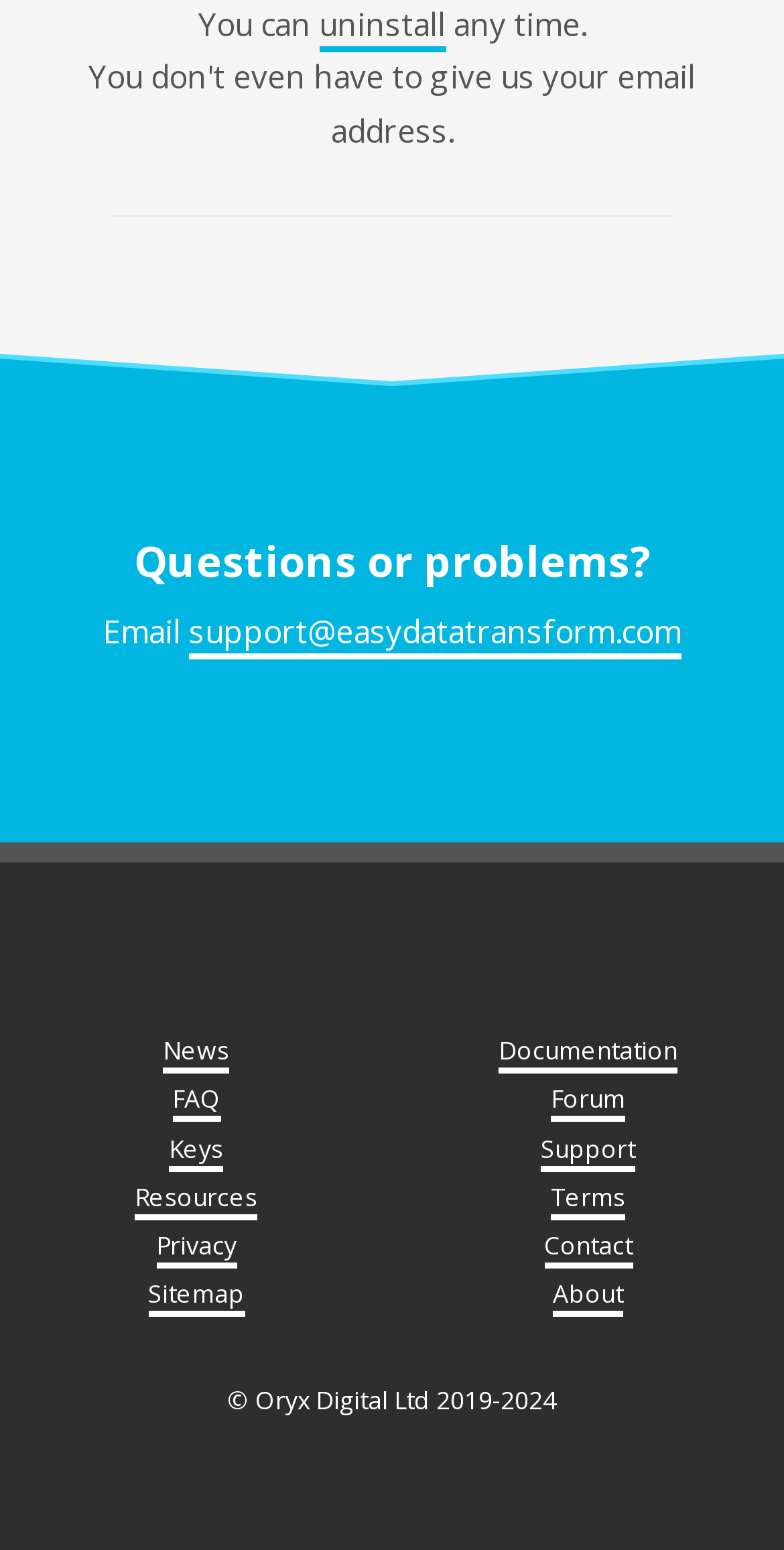Find the bounding box coordinates of the area that needs to be clicked in order to achieve the following instruction: "click uninstall". The coordinates should be specified as four float numbers between 0 and 1, i.e., [left, top, right, bottom].

[0.406, 0.001, 0.568, 0.033]